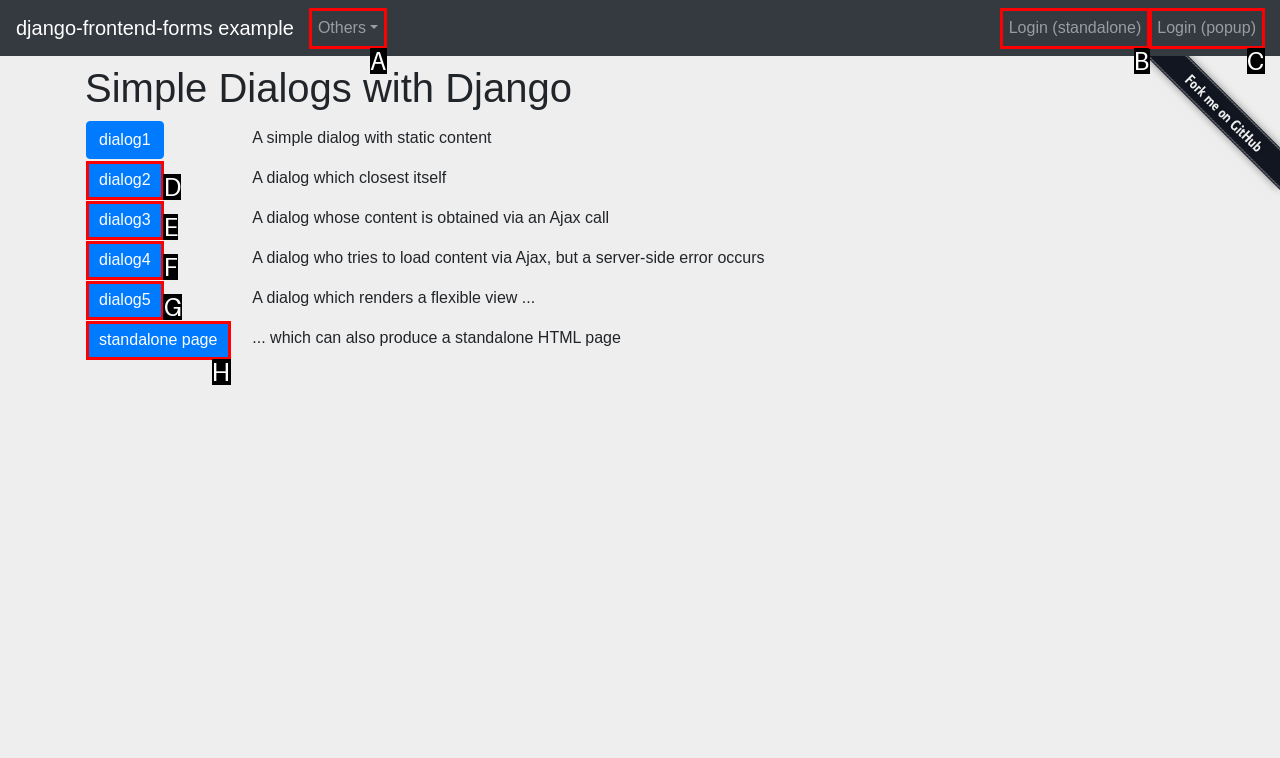Tell me the letter of the option that corresponds to the description: dialog3
Answer using the letter from the given choices directly.

E